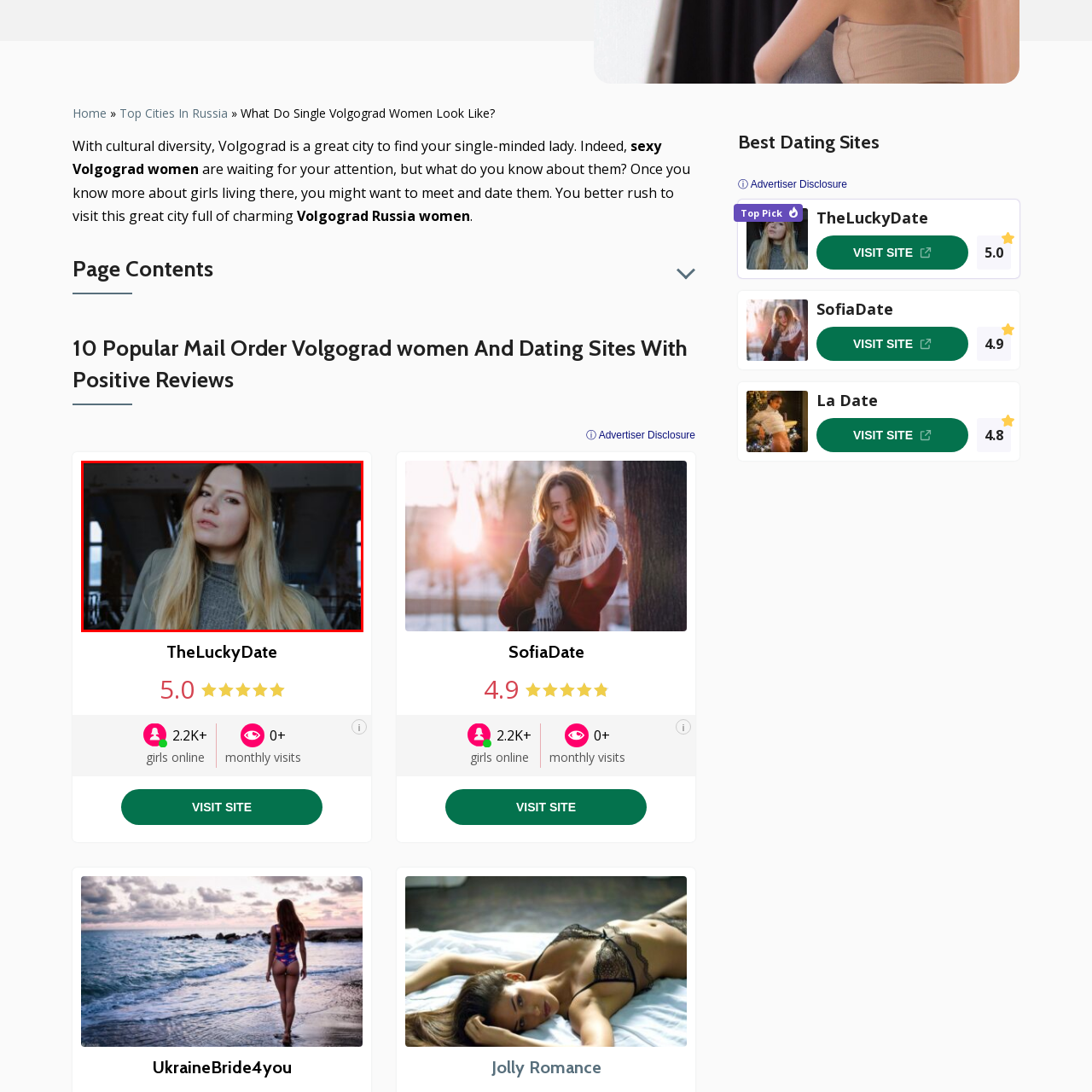Generate a detailed caption for the picture within the red-bordered area.

The image features a young woman with long, flowing blonde hair, styled casually to frame her face. She exudes a confident and relaxed demeanor, captured in a thoughtful pose as she slightly turns her head to one side. The background reveals an industrial setting, characterized by large windows that let in natural light, enhancing the ambiance with a soft glow. She wears a cozy gray sweater, complementing her overall look. This striking portrait encapsulates a blend of modernity and warmth, showcasing her individuality amidst an evocative environment.